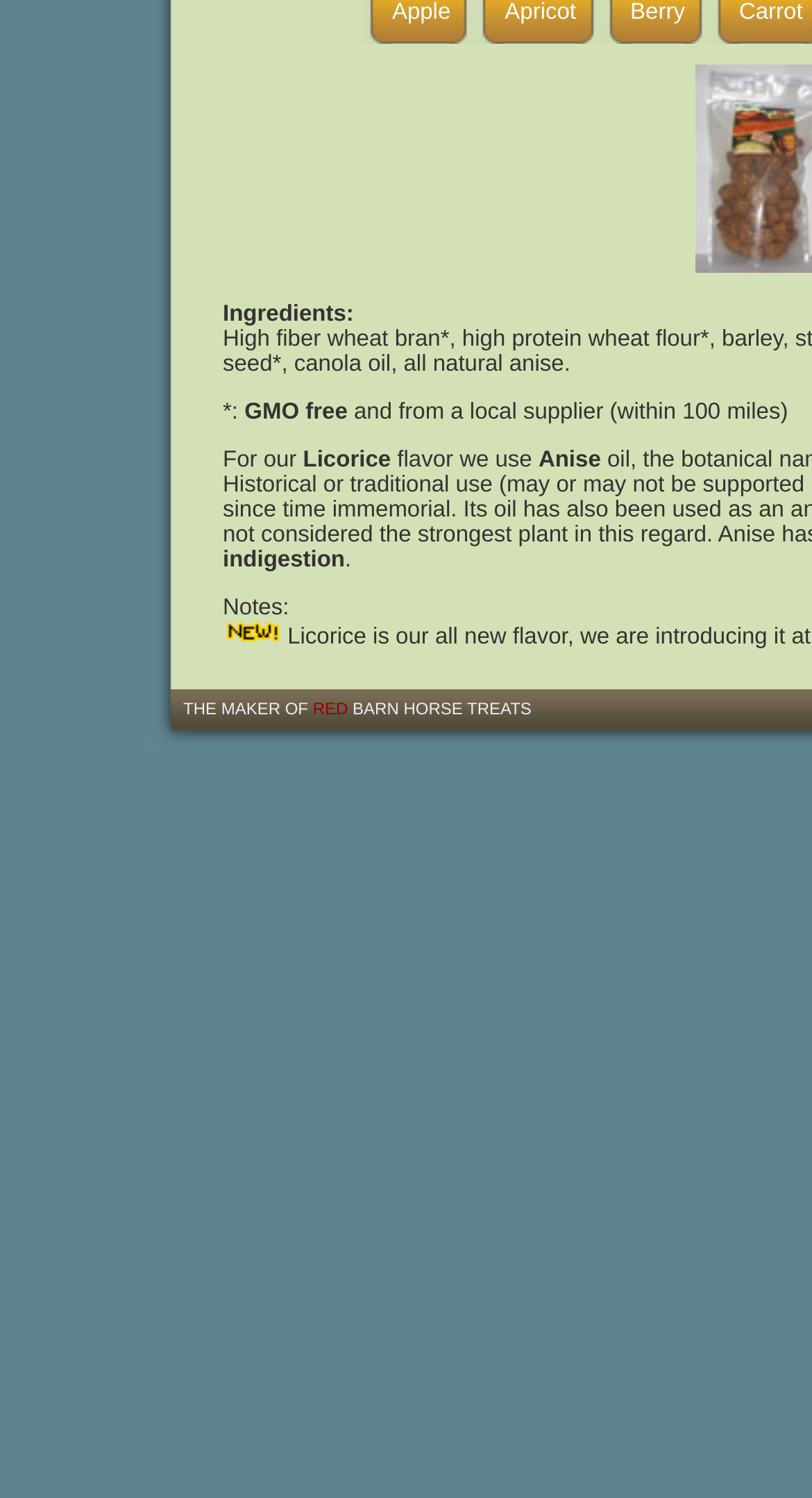Locate the bounding box coordinates of the UI element described by: "berry". The bounding box coordinates should consist of four float numbers between 0 and 1, i.e., [left, top, right, bottom].

[0.776, 0.0, 0.844, 0.017]